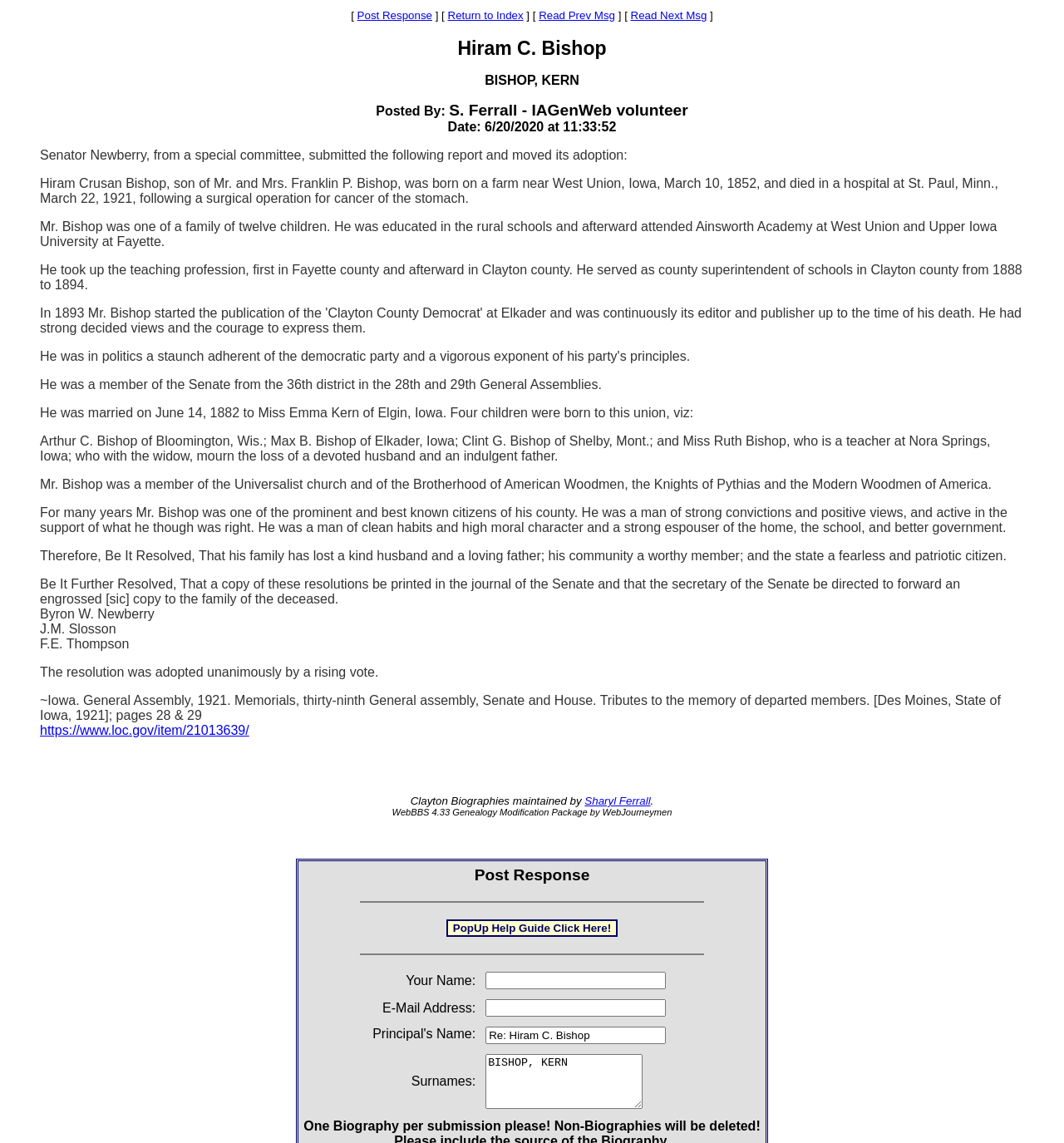What is the name of Hiram C. Bishop's wife?
Refer to the image and answer the question using a single word or phrase.

Emma Kern